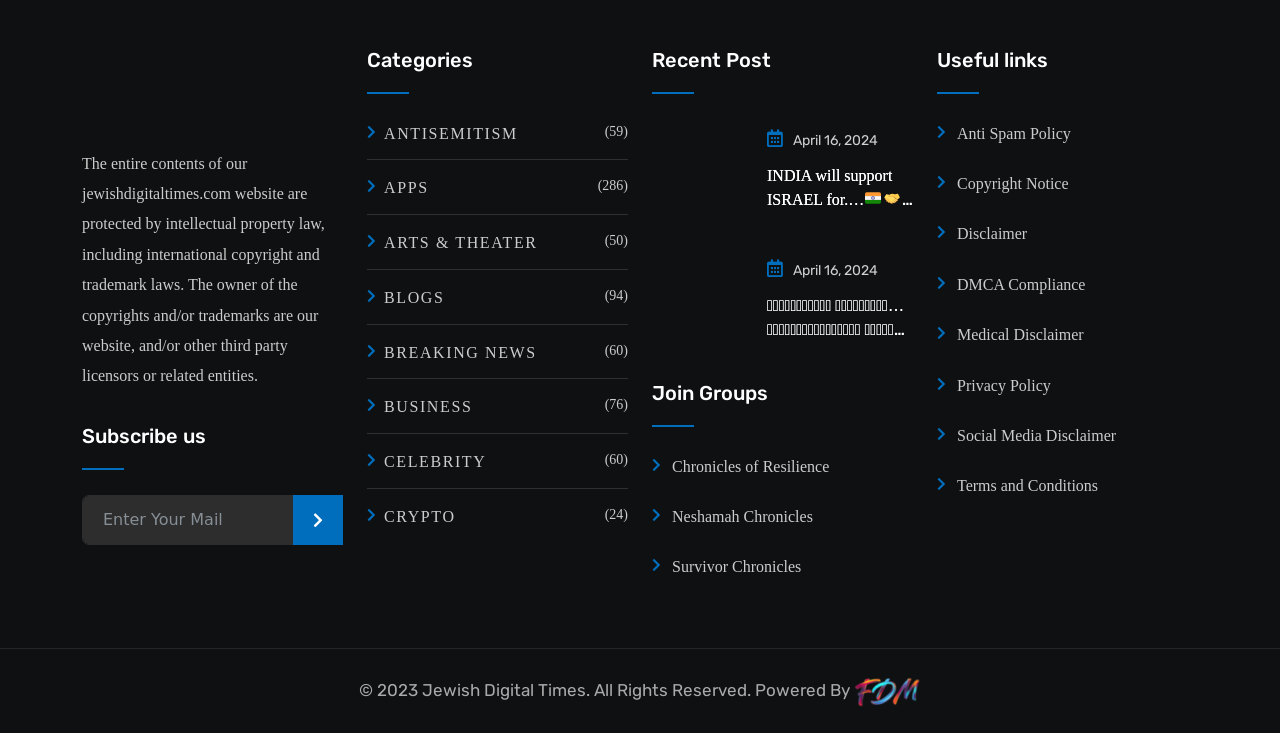Provide the bounding box coordinates of the HTML element described by the text: "Social Media Disclaimer". The coordinates should be in the format [left, top, right, bottom] with values between 0 and 1.

[0.732, 0.574, 0.872, 0.616]